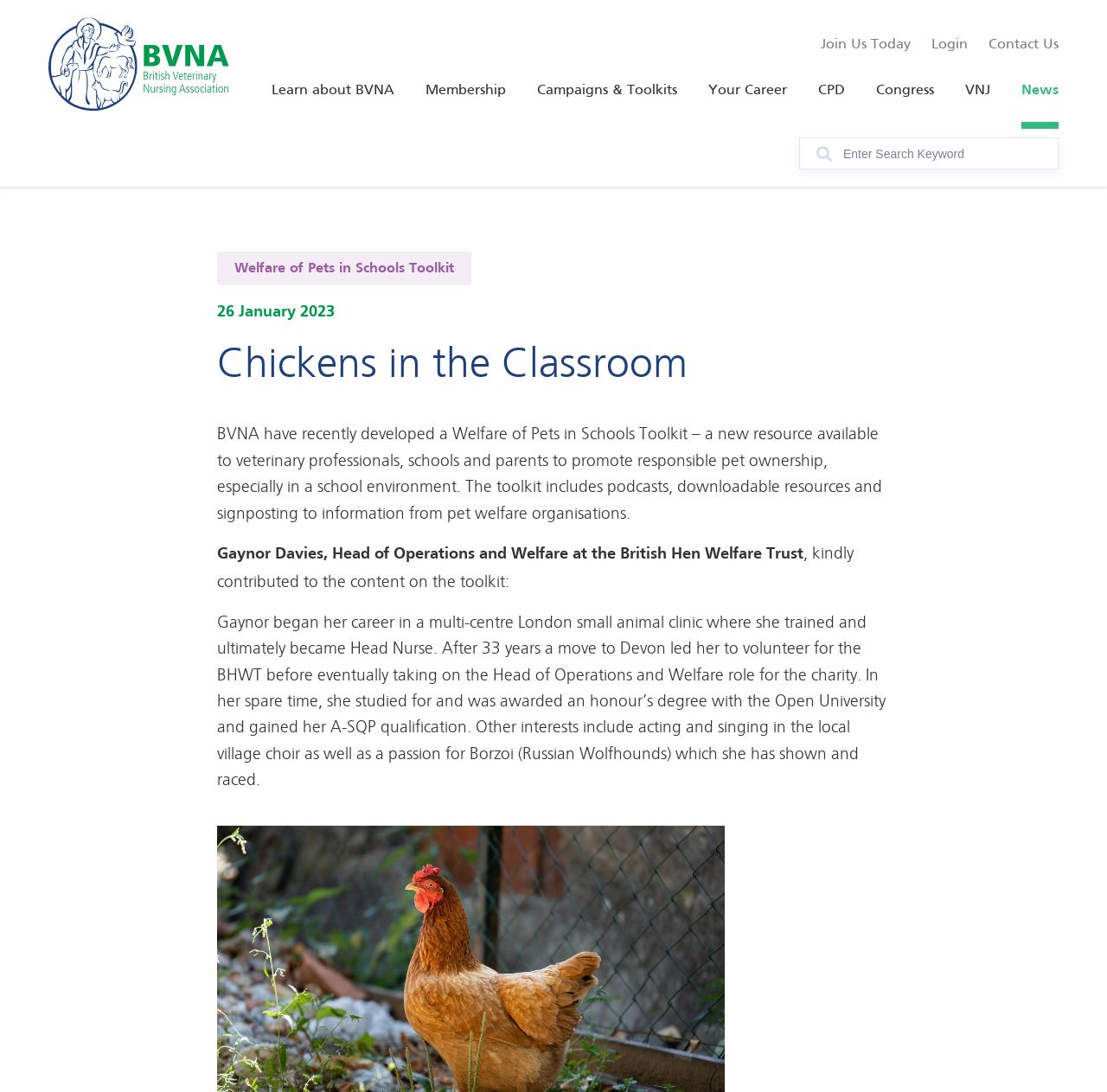Provide a one-word or short-phrase answer to the question:
What is the date mentioned on the webpage?

26 January 2023